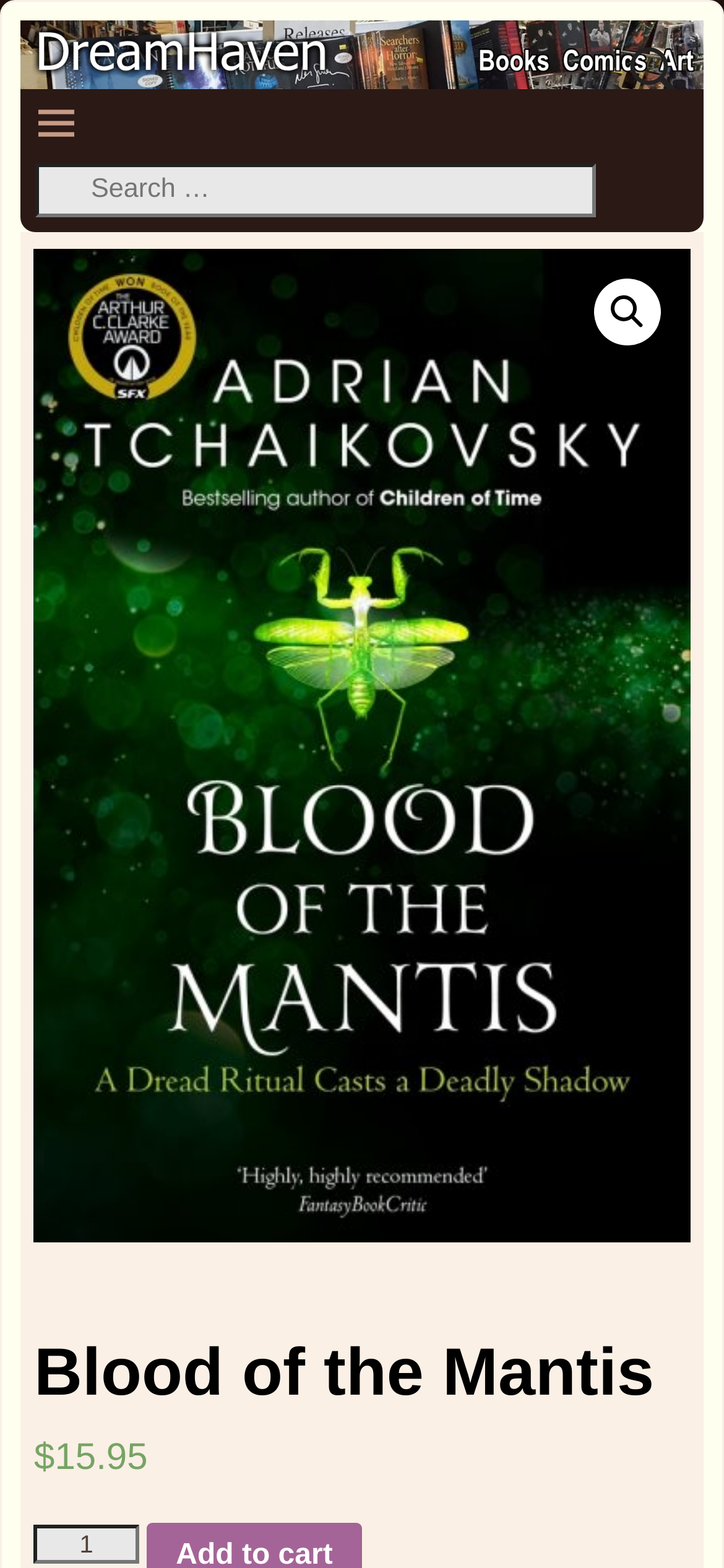Please provide a one-word or short phrase answer to the question:
What is the price of the book?

$15.95